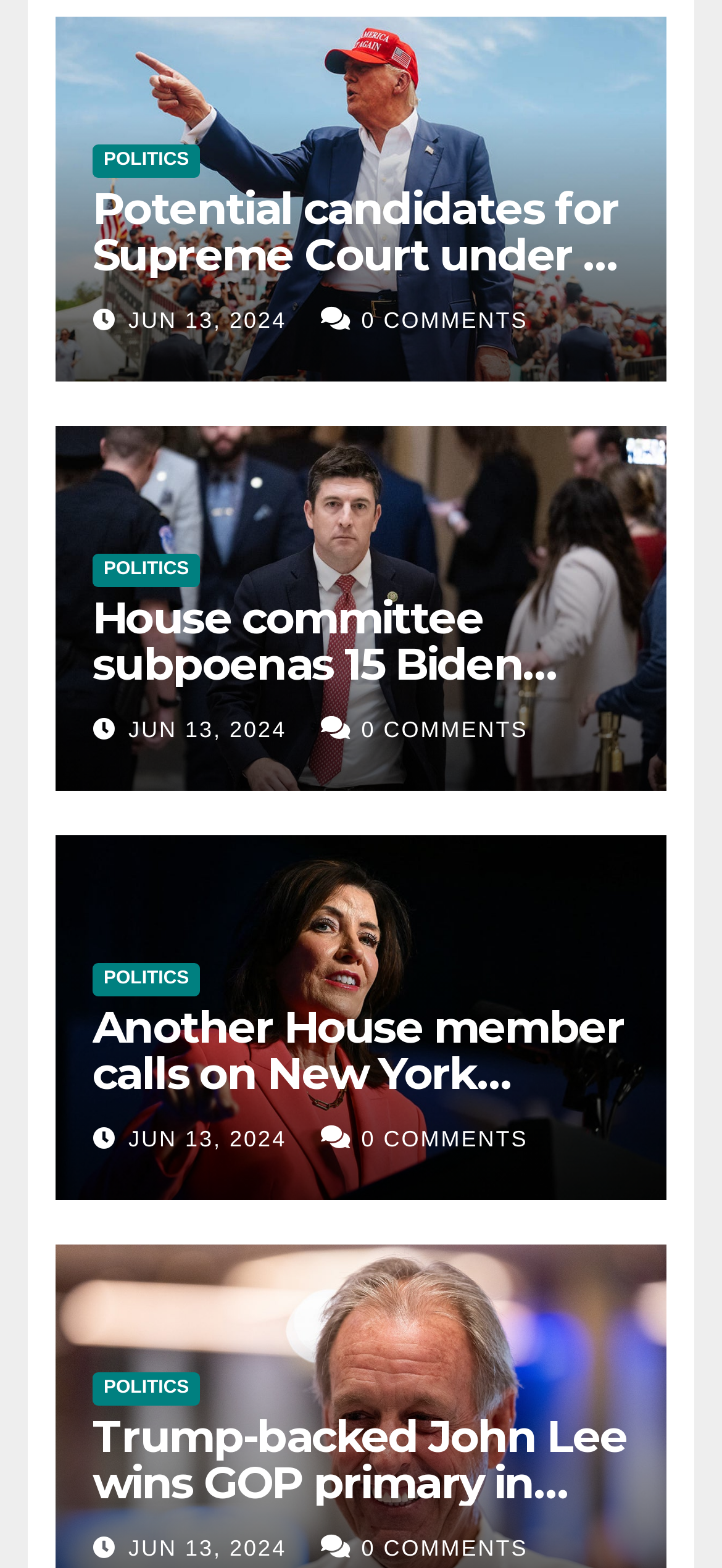Identify the bounding box coordinates for the UI element described as: "Politics".

[0.128, 0.353, 0.277, 0.374]